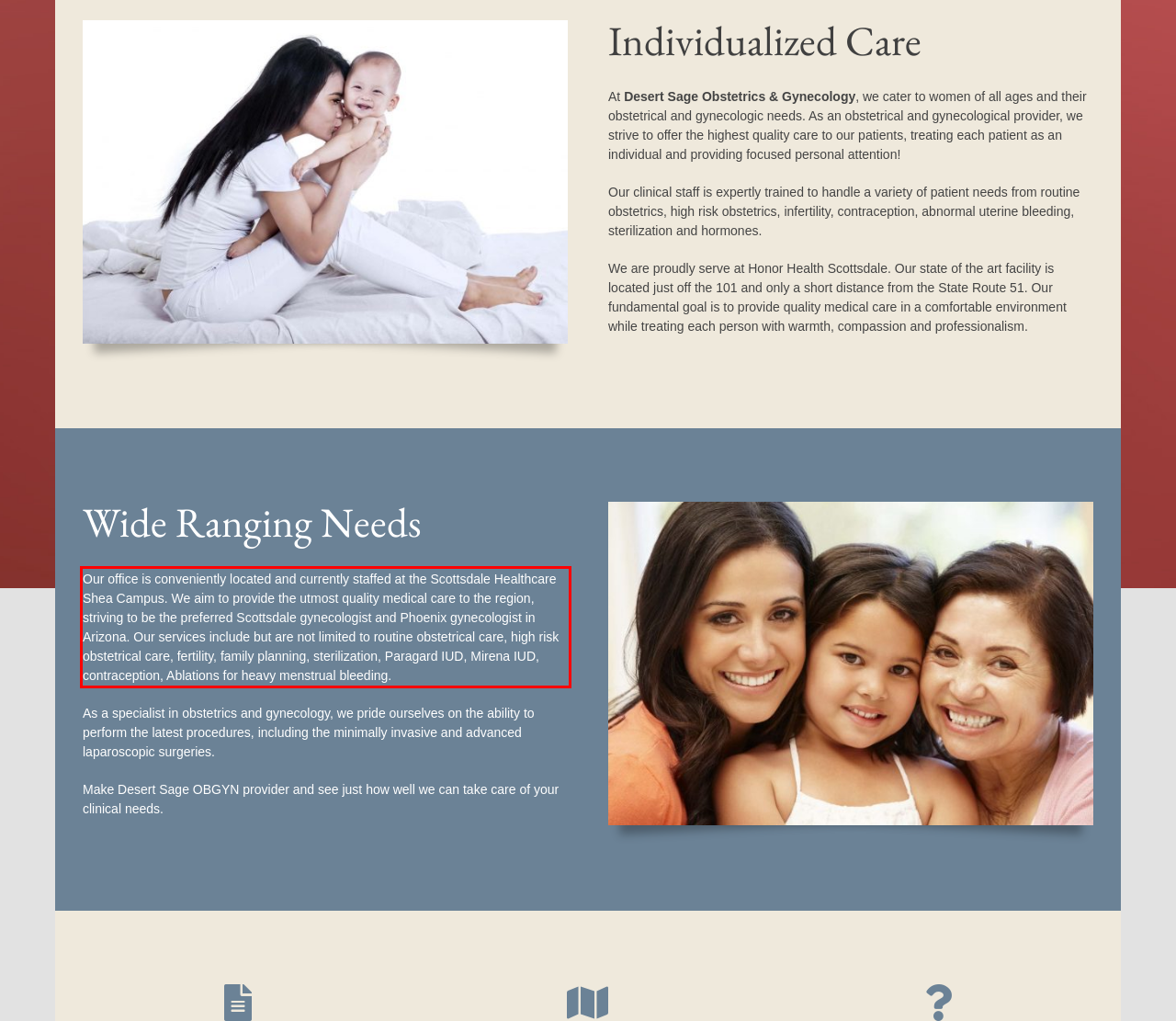Please look at the webpage screenshot and extract the text enclosed by the red bounding box.

Our office is conveniently located and currently staffed at the Scottsdale Healthcare Shea Campus. We aim to provide the utmost quality medical care to the region, striving to be the preferred Scottsdale gynecologist and Phoenix gynecologist in Arizona. Our services include but are not limited to routine obstetrical care, high risk obstetrical care, fertility, family planning, sterilization, Paragard IUD, Mirena IUD, contraception, Ablations for heavy menstrual bleeding.